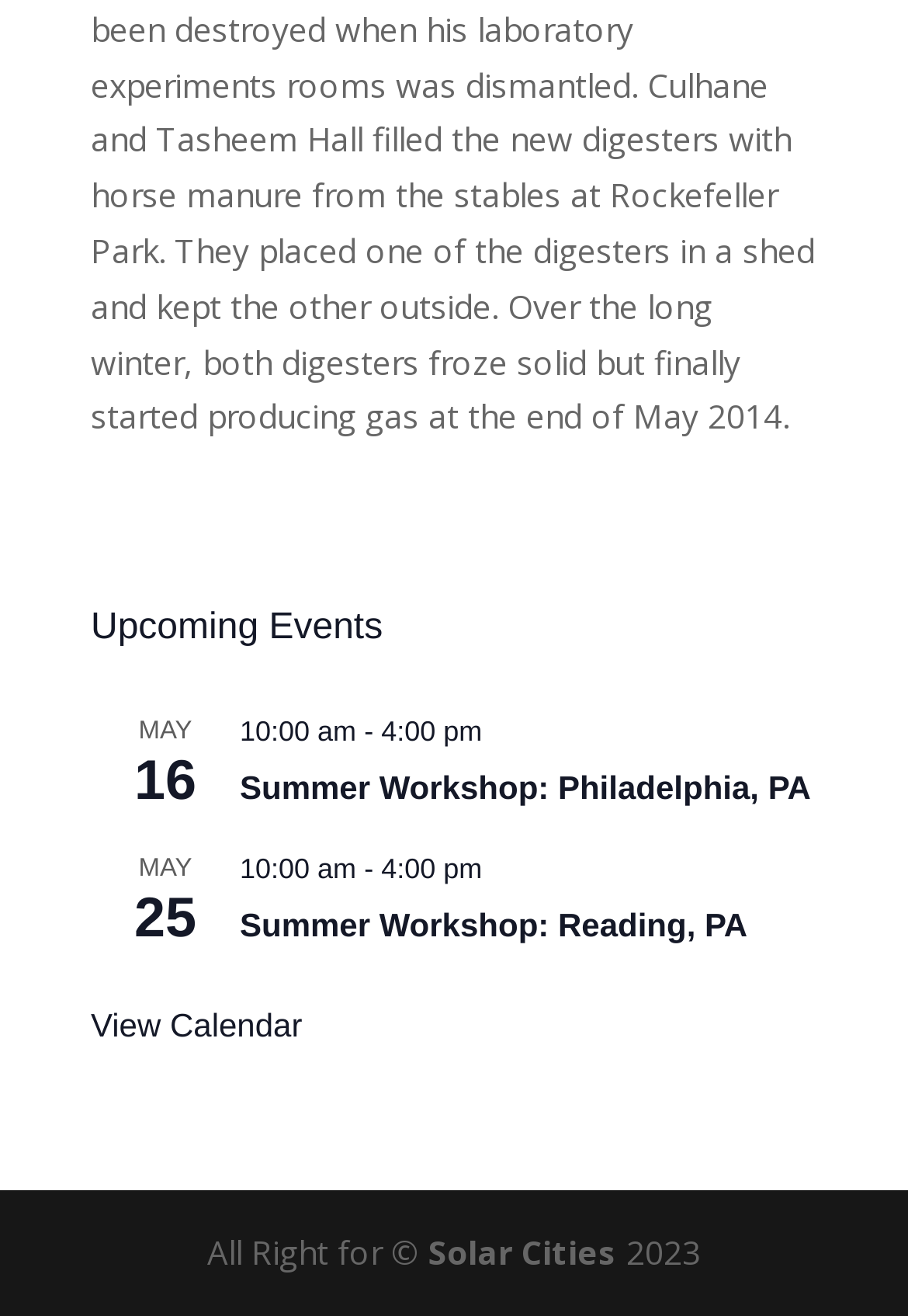Locate the bounding box of the user interface element based on this description: "View Calendar".

[0.1, 0.764, 0.333, 0.794]